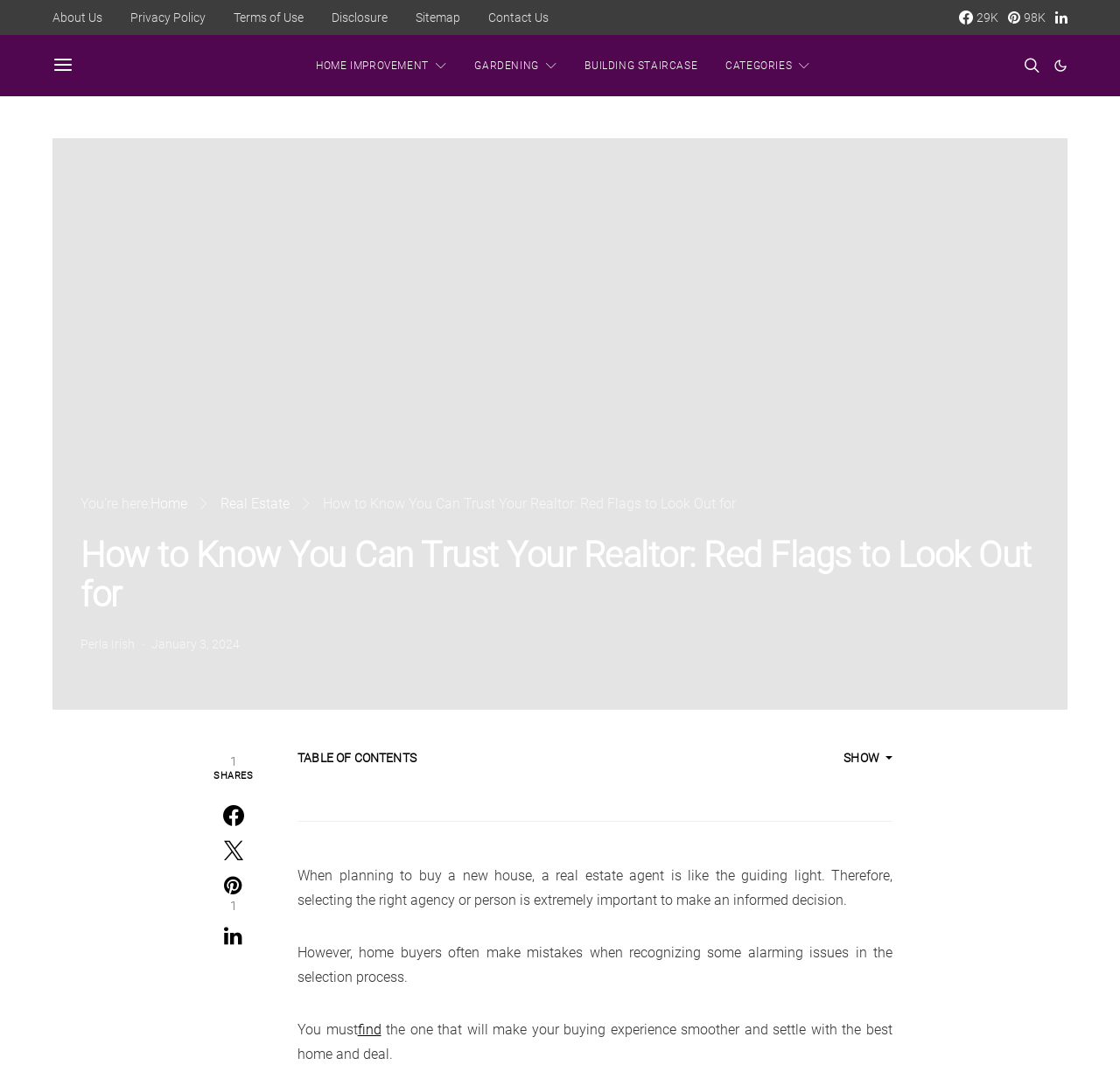Give a one-word or short phrase answer to this question: 
What social media platforms are available for sharing?

Facebook, Pinterest, LinkedIn